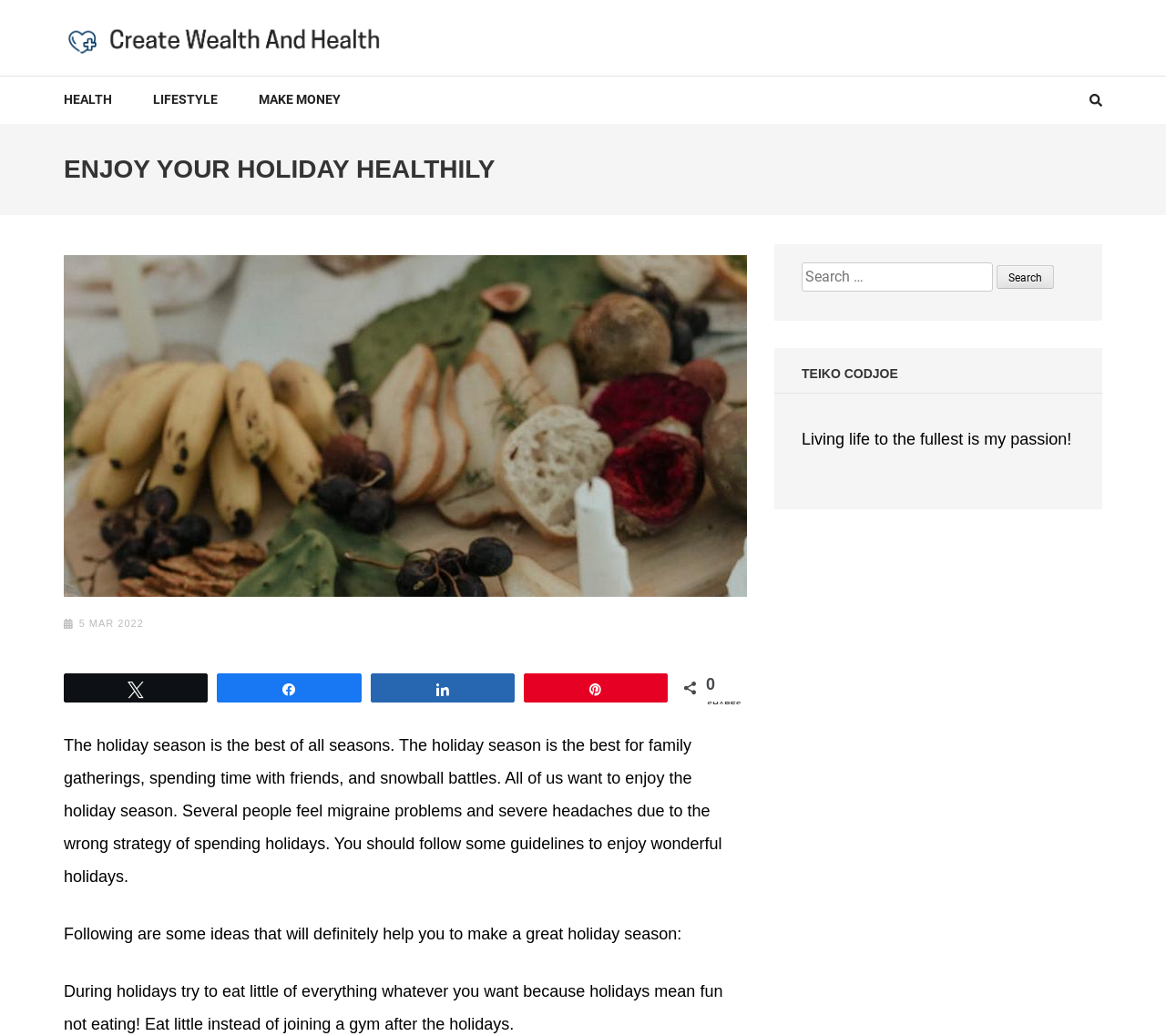Based on the provided description, "Make Money", find the bounding box of the corresponding UI element in the screenshot.

[0.222, 0.074, 0.292, 0.119]